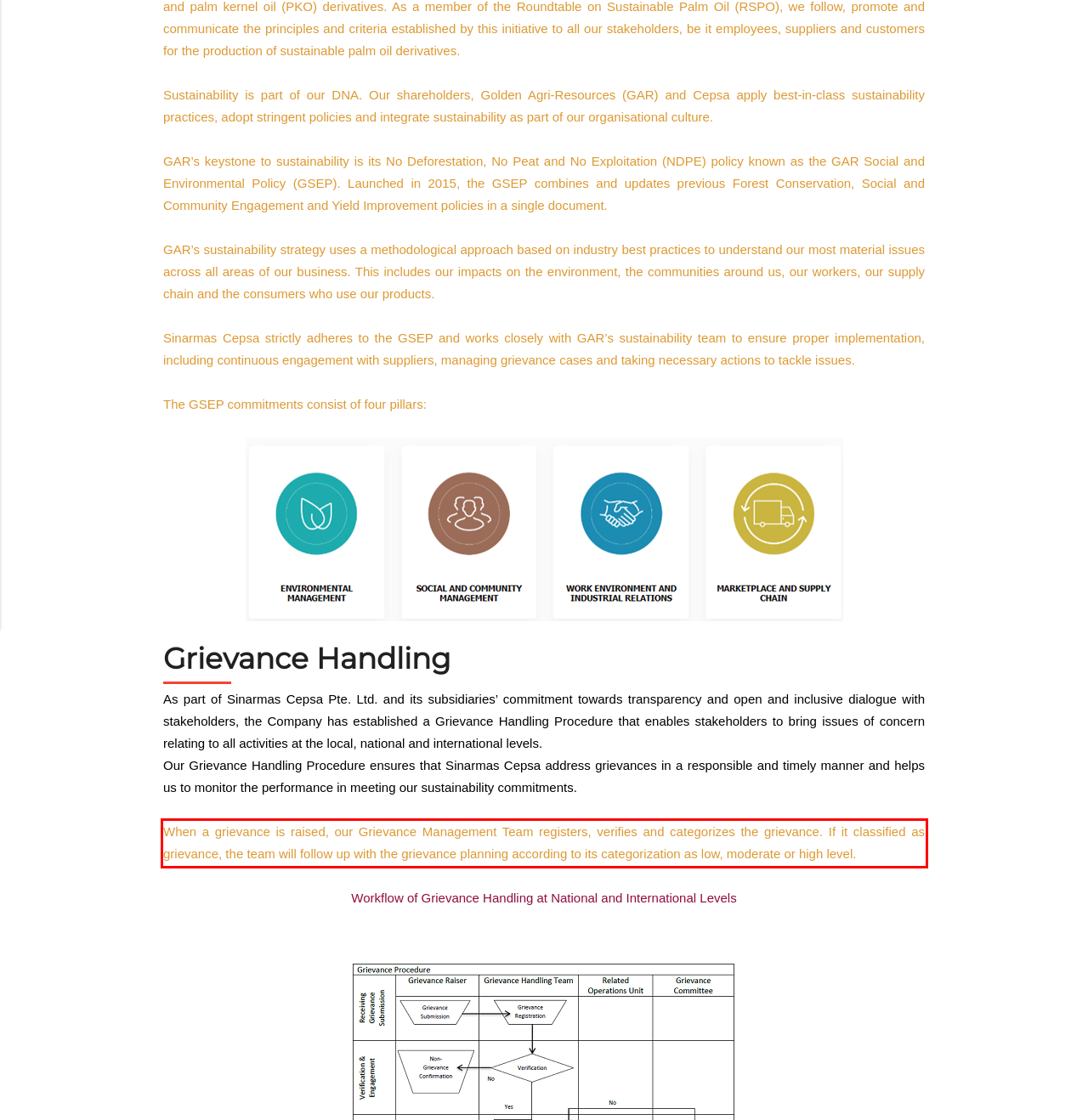There is a UI element on the webpage screenshot marked by a red bounding box. Extract and generate the text content from within this red box.

When a grievance is raised, our Grievance Management Team registers, verifies and categorizes the grievance. If it classified as grievance, the team will follow up with the grievance planning according to its categorization as low, moderate or high level.